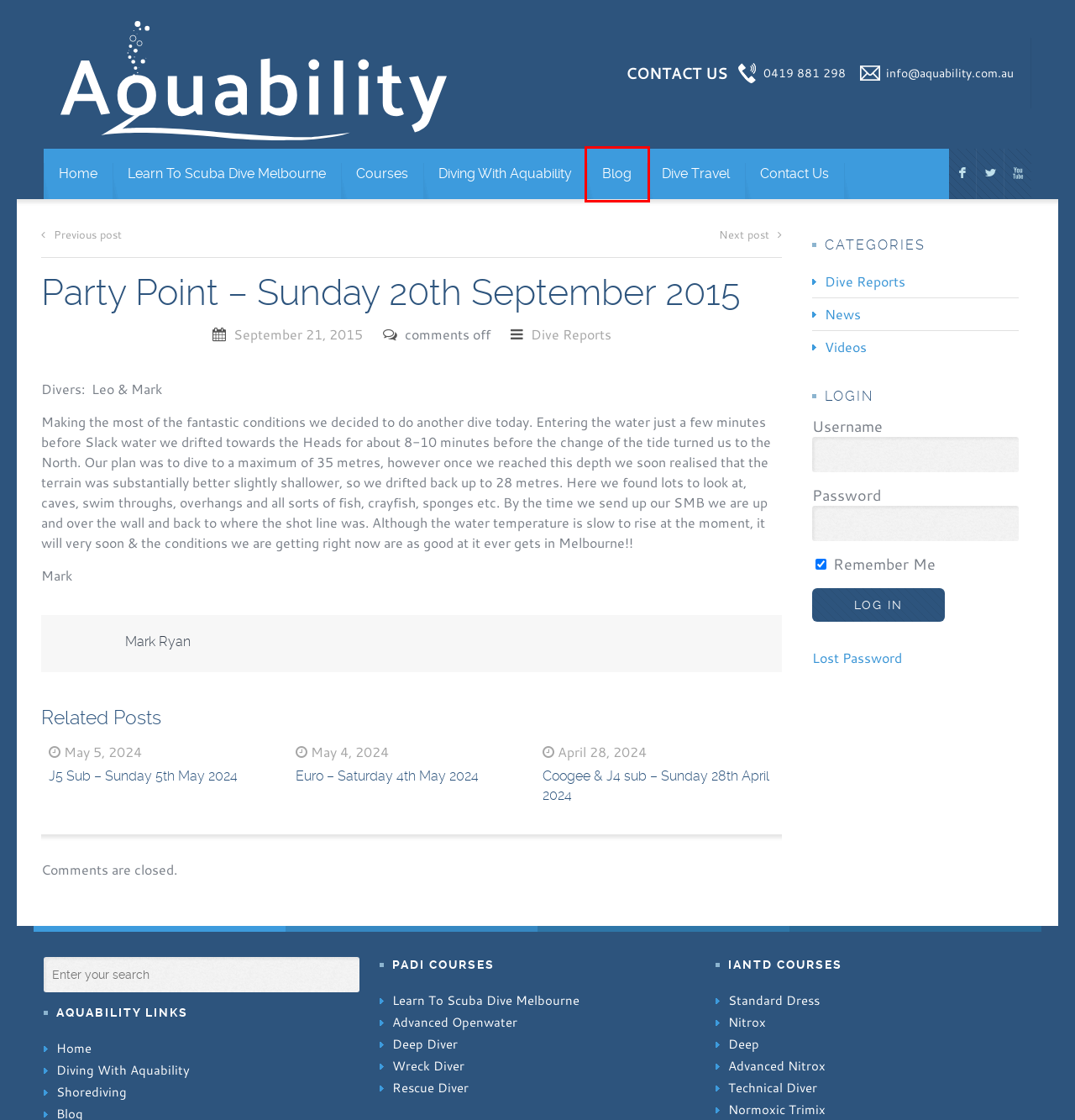Examine the screenshot of the webpage, which has a red bounding box around a UI element. Select the webpage description that best fits the new webpage after the element inside the red bounding box is clicked. Here are the choices:
A. Aquability | Scuba Diving Blog
B. Aquability | PADI Advanced Open Water Course
C. Videos Archives | Aquability
D. Aquability | Contact Us
E. Aquability | PADI Wreck Diver Course
F. Dive Courses | Diving Courses Melbourne | Aquability
G. Aquability | IANTD Advanced Nitrox Course
H. Aquability | PADI Deep Diver Course

A